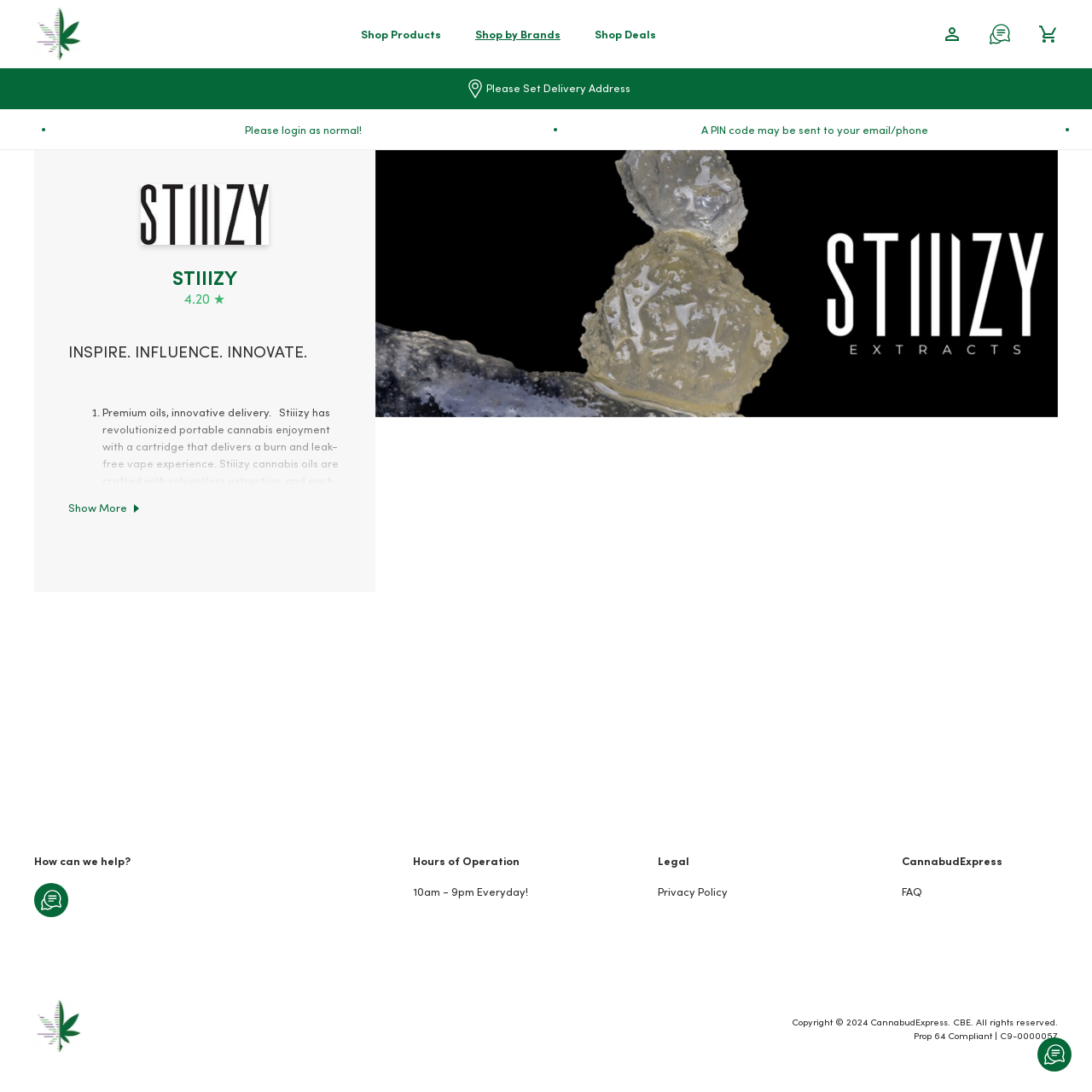What is the time range of the 'Hours of Operation'?
Refer to the image and offer an in-depth and detailed answer to the question.

The 'Hours of Operation' section on the webpage indicates that the business is open from 10am to 9pm every day, which can be found in the StaticText element.